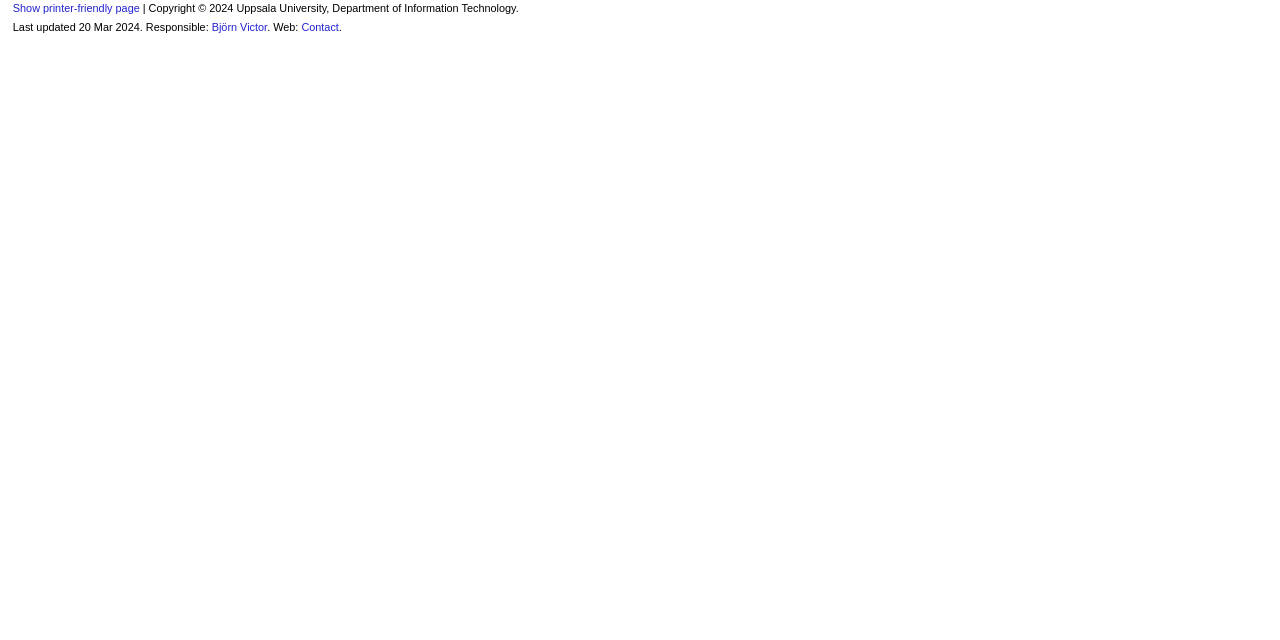Determine the bounding box coordinates (top-left x, top-left y, bottom-right x, bottom-right y) of the UI element described in the following text: Contact

[0.235, 0.033, 0.265, 0.052]